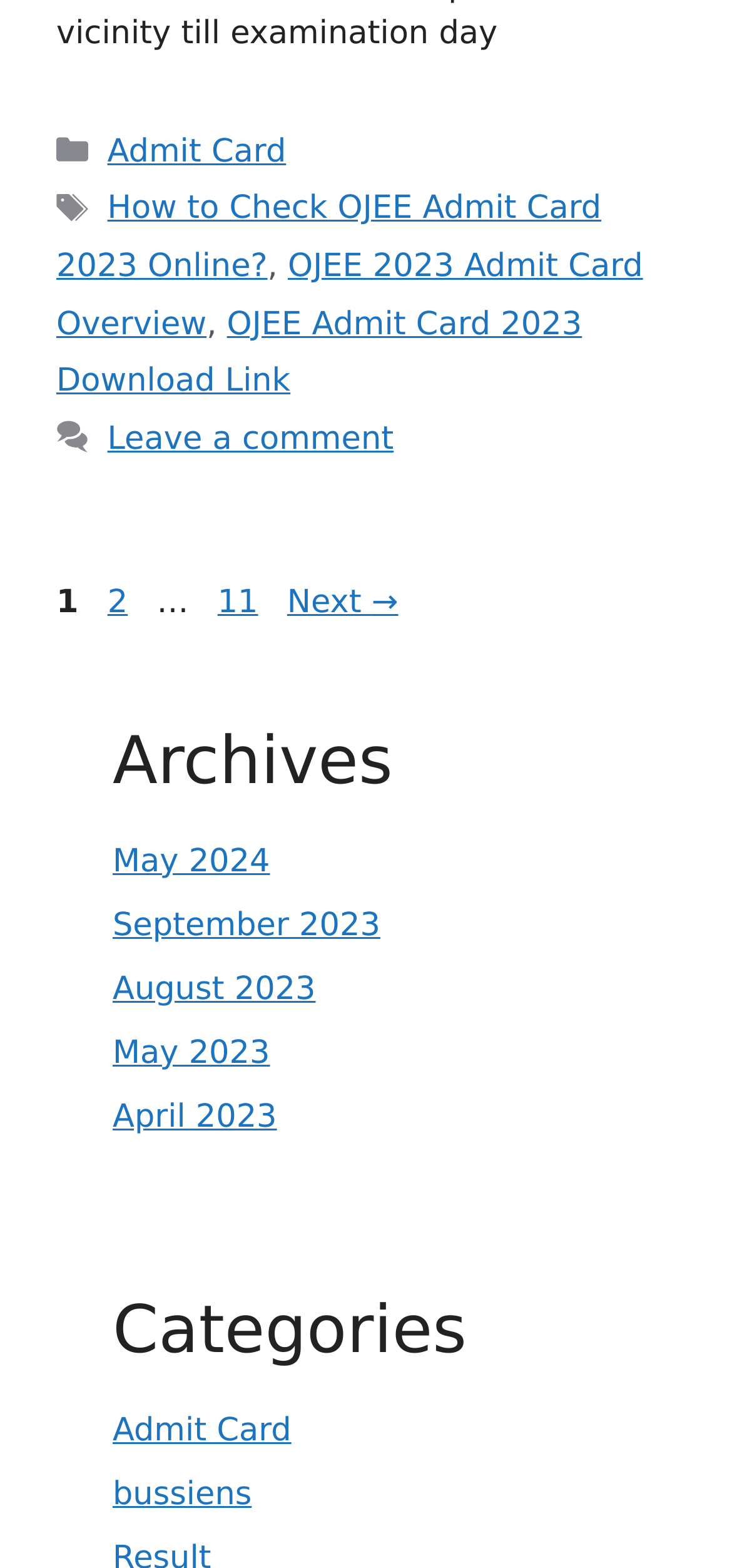How many months are listed in the archives?
Refer to the image and provide a one-word or short phrase answer.

5